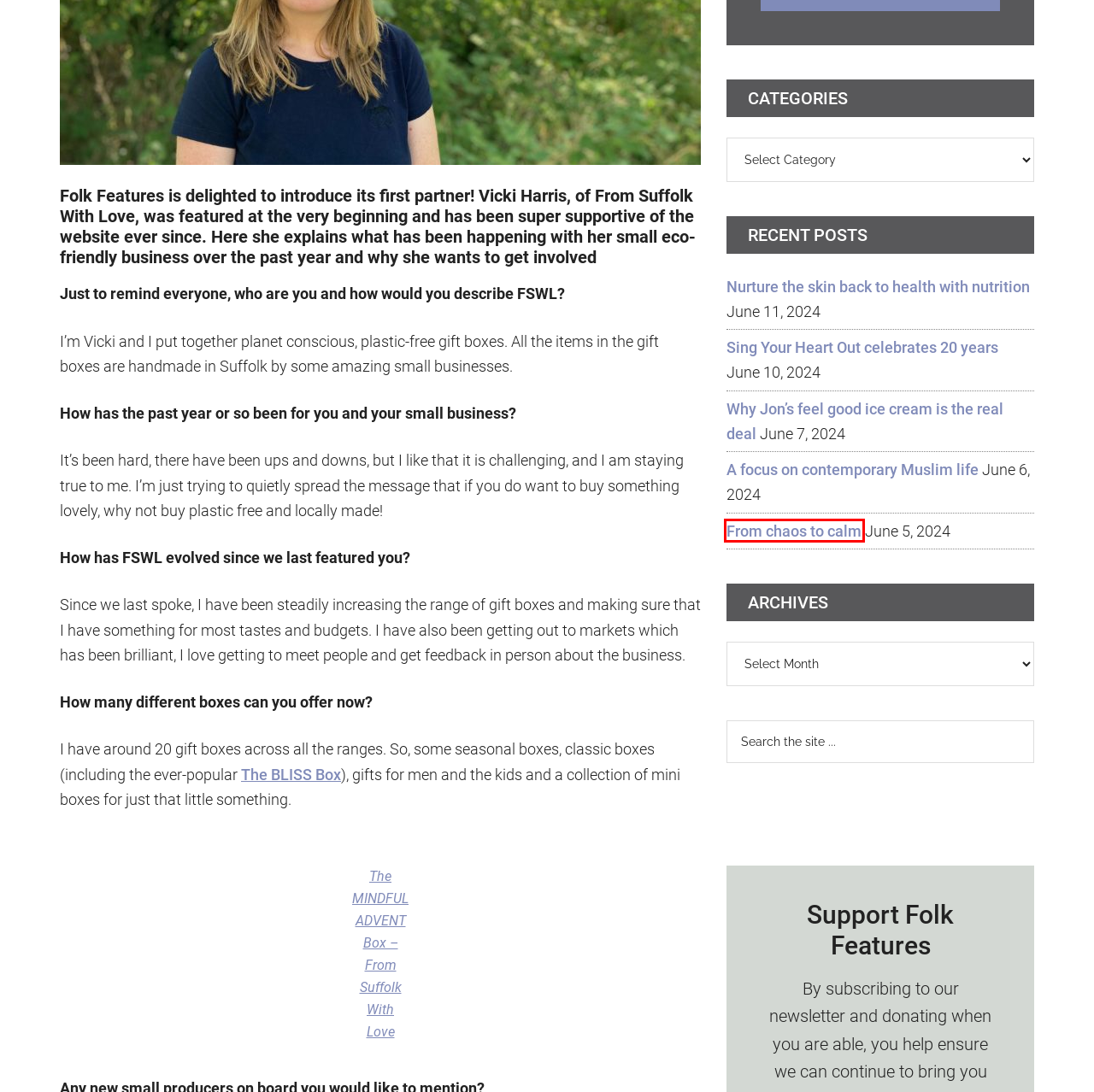Examine the screenshot of a webpage featuring a red bounding box and identify the best matching webpage description for the new page that results from clicking the element within the box. Here are the options:
A. Why Jon's feel good ice cream is the real deal - Folk Features
B. Nurture the skin back to health with nutrition - Folk Features
C. Sing Your Heart Out celebrates 20 years - Folk Features
D. A focus on contemporary Muslim life - Folk Features
E. From chaos to calm - Folk Features
F. Uplifting Stories for Norfolk and Suffolk from Folk Features
G. Fundraising events 2024 - Folk Features
H. Donate

E